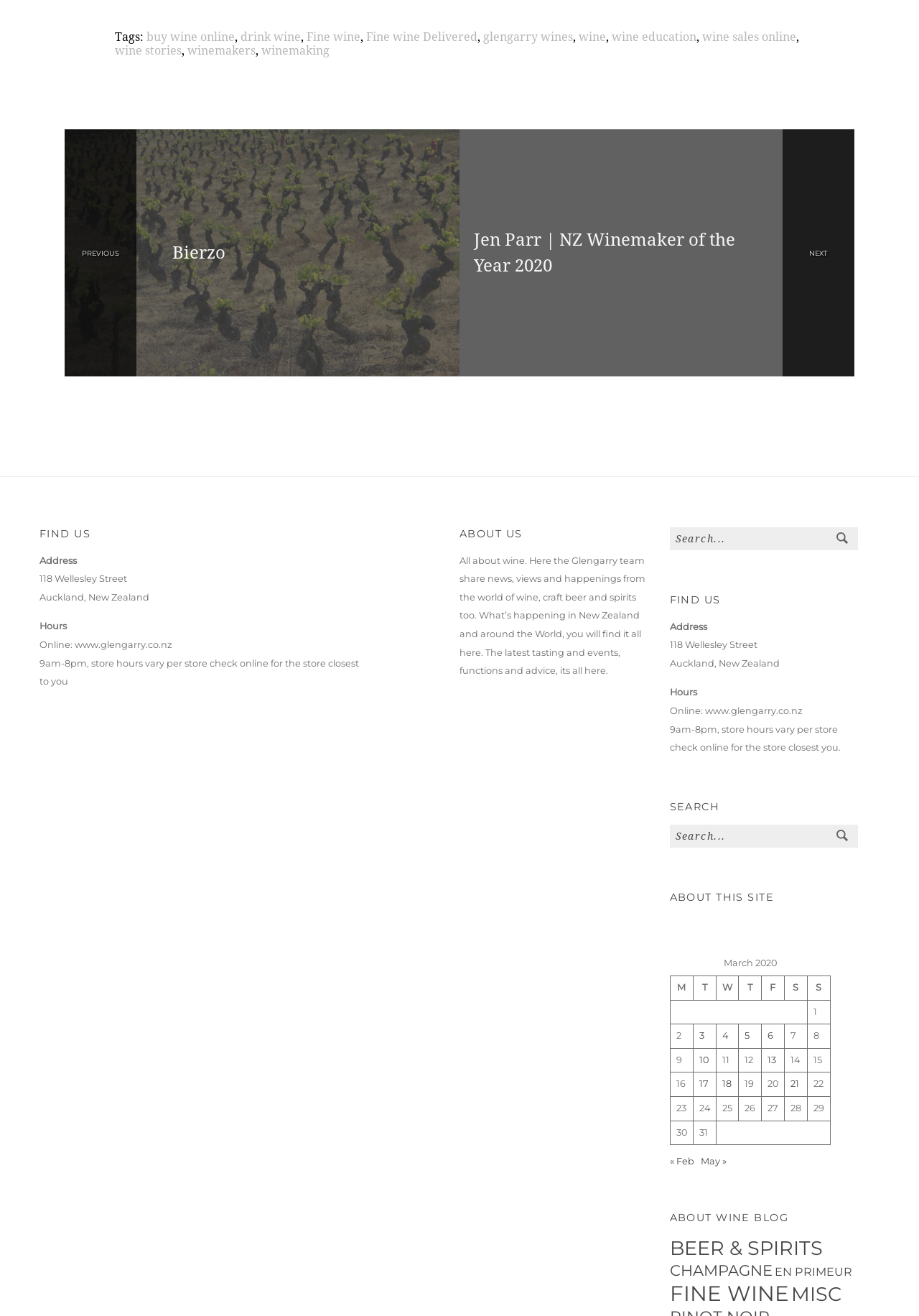What is the online platform for Glengarry?
Refer to the image and give a detailed answer to the question.

I found the online platform by looking at the footer section of the webpage, where it says 'Online: www.glengarry.co.nz'.